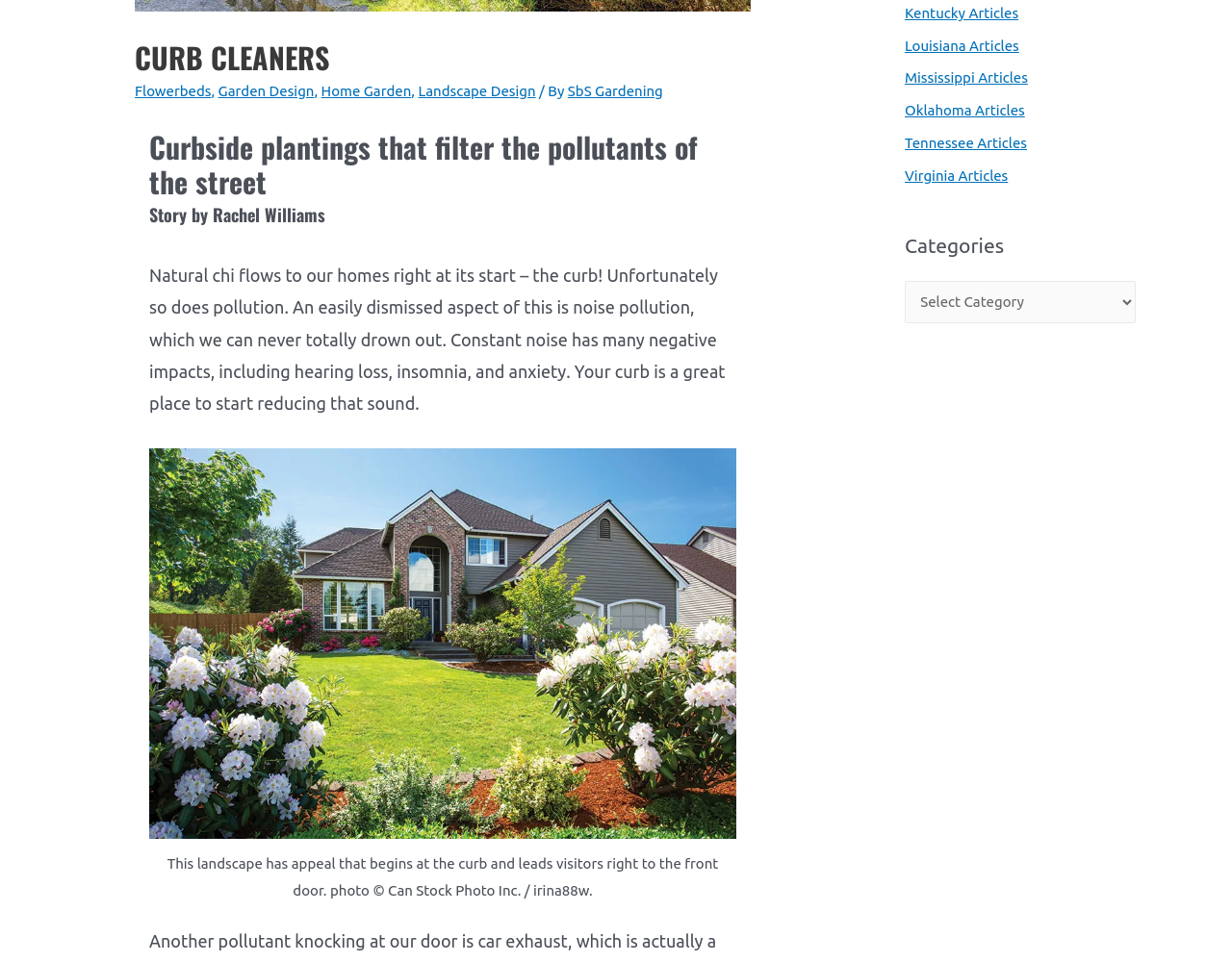Find the UI element described as: "Flowerbeds" and predict its bounding box coordinates. Ensure the coordinates are four float numbers between 0 and 1, [left, top, right, bottom].

[0.109, 0.086, 0.171, 0.103]